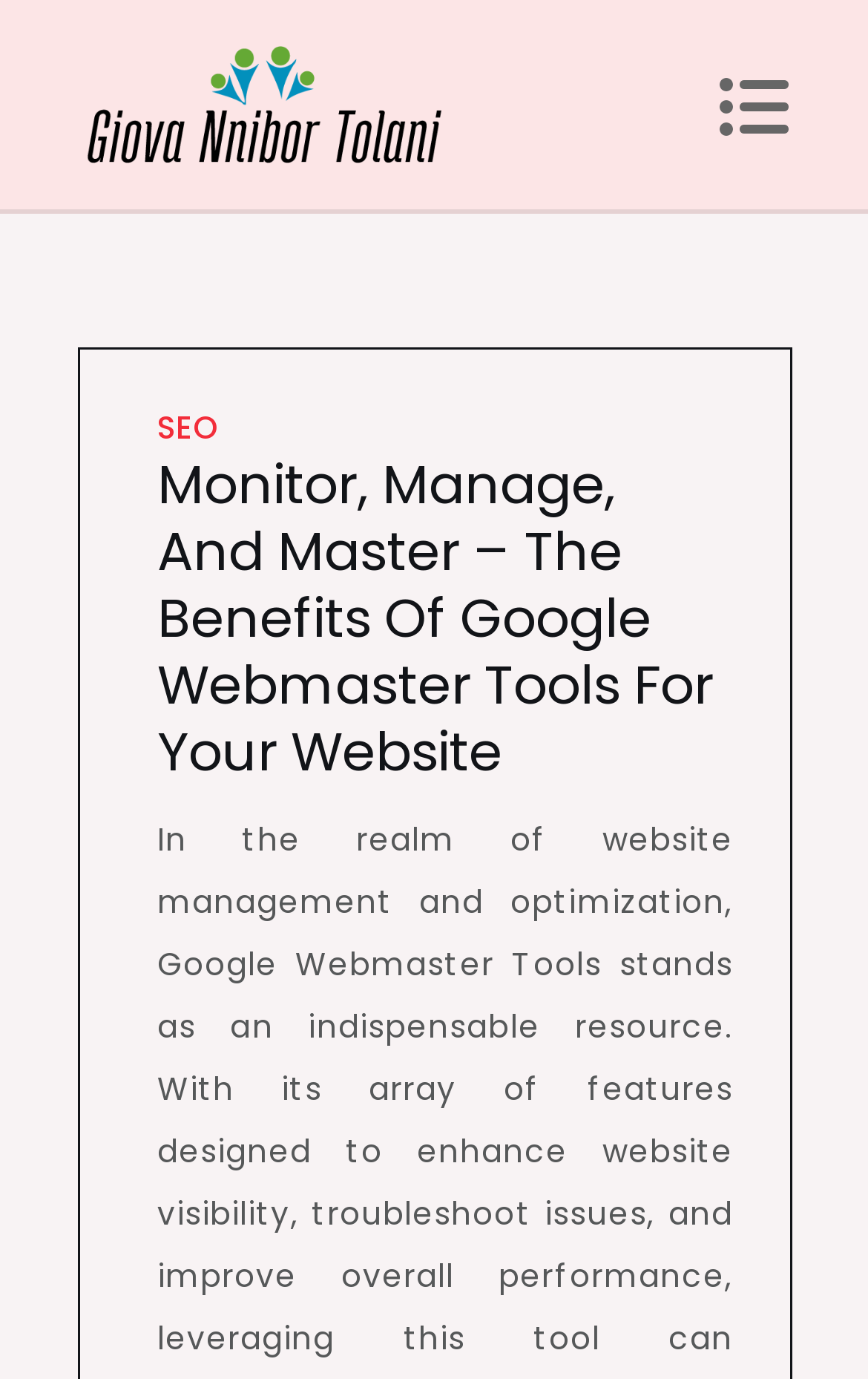How many links are there on the webpage?
From the image, respond with a single word or phrase.

4